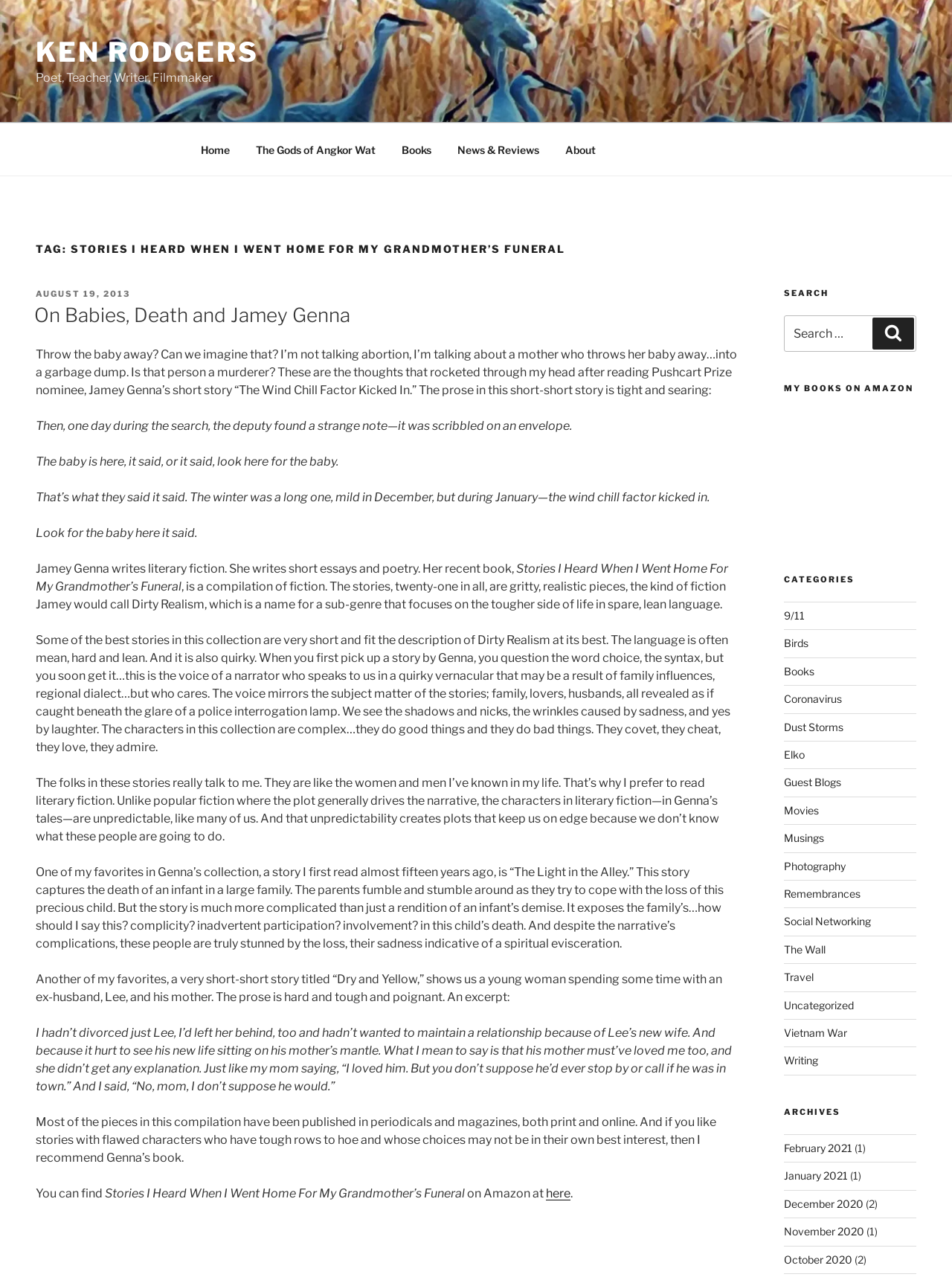Pinpoint the bounding box coordinates of the element to be clicked to execute the instruction: "Click on the 'Home' link".

[0.197, 0.103, 0.255, 0.131]